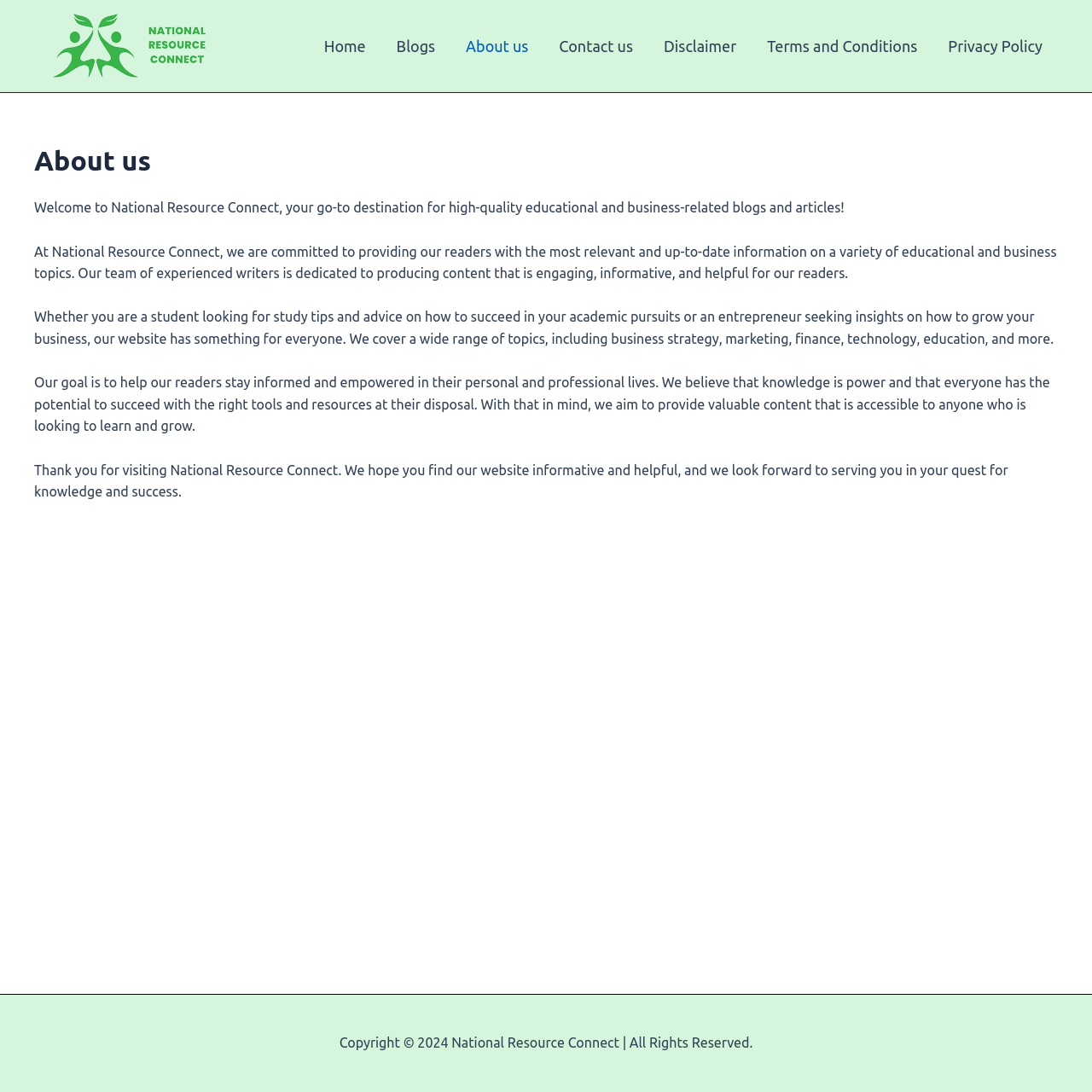Answer the question using only one word or a concise phrase: What topics are covered on this website?

Business strategy, marketing, finance, technology, education, and more